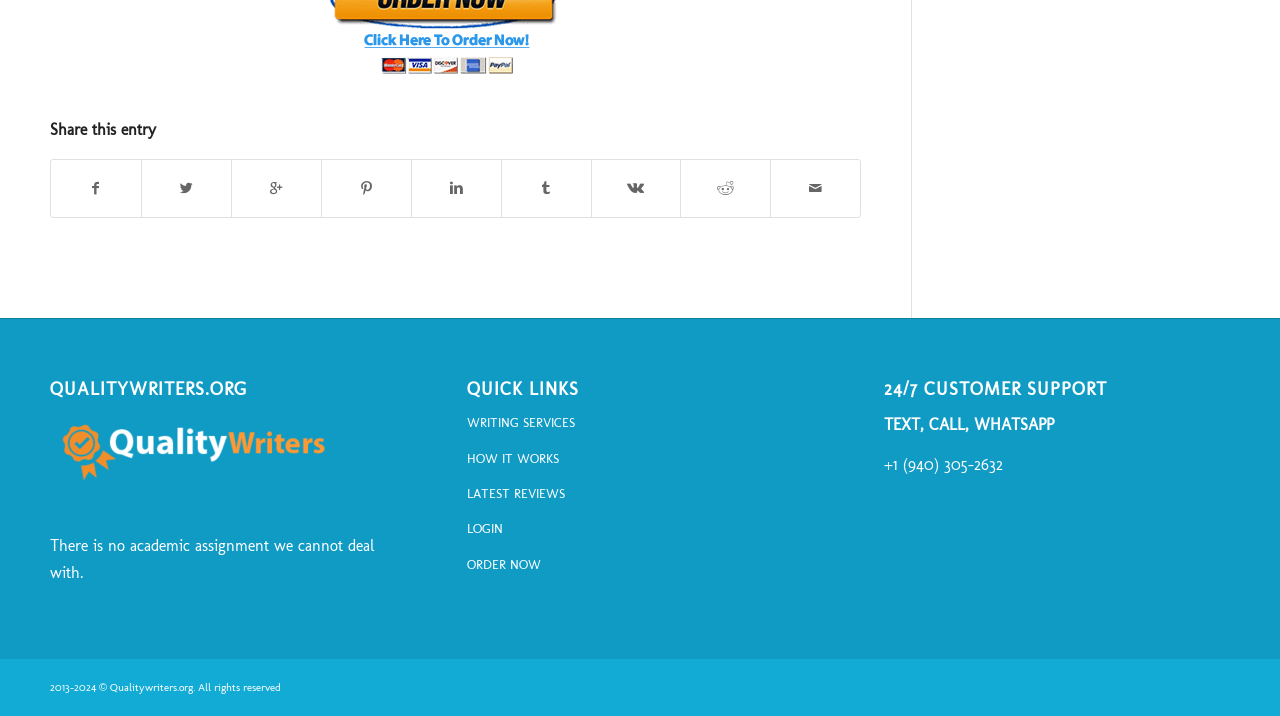Please answer the following question using a single word or phrase: 
How can customers contact the website's support team?

TEXT, CALL, WHATSAPP